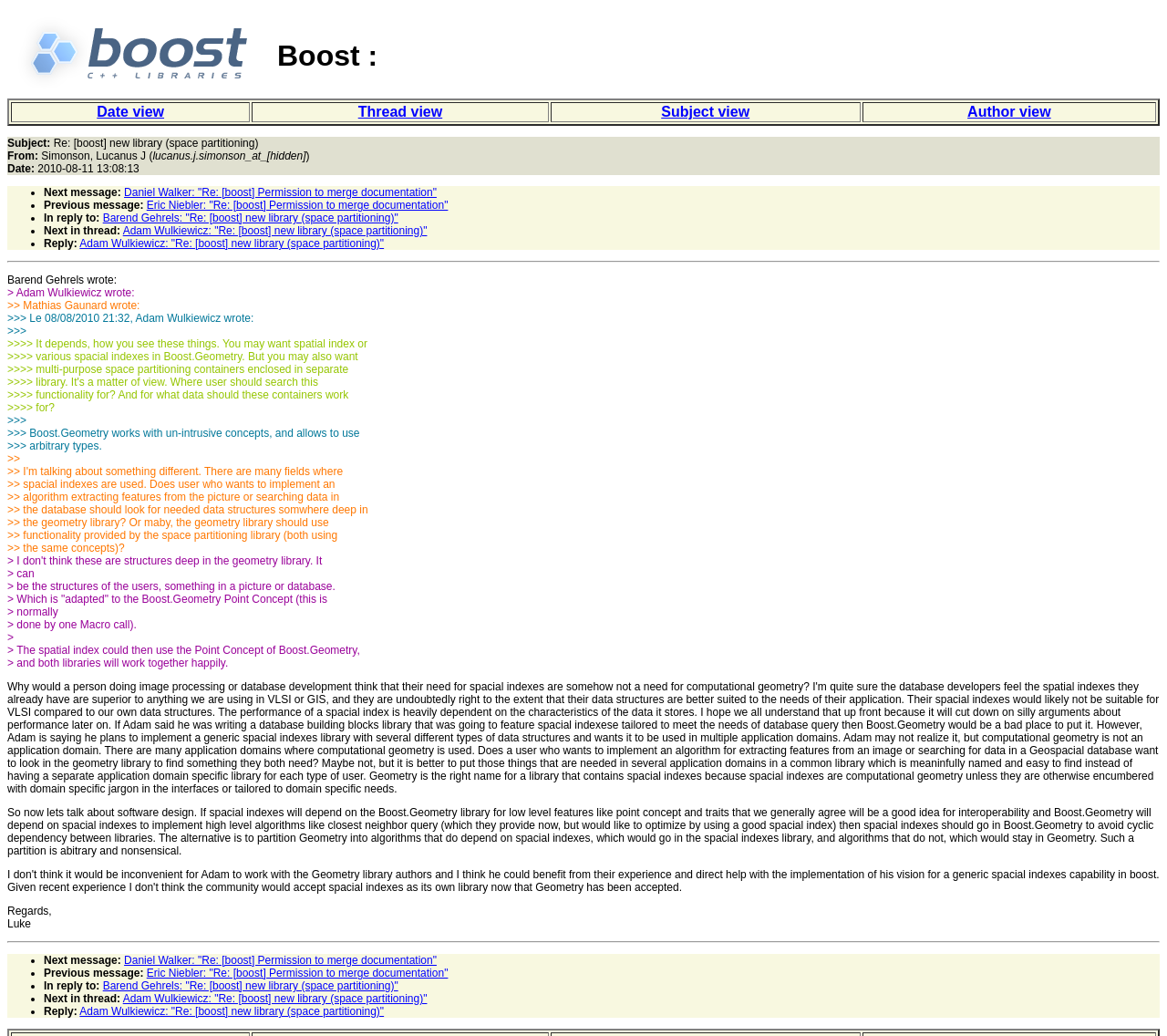Identify the bounding box coordinates of the specific part of the webpage to click to complete this instruction: "Read about Data Minimization".

None